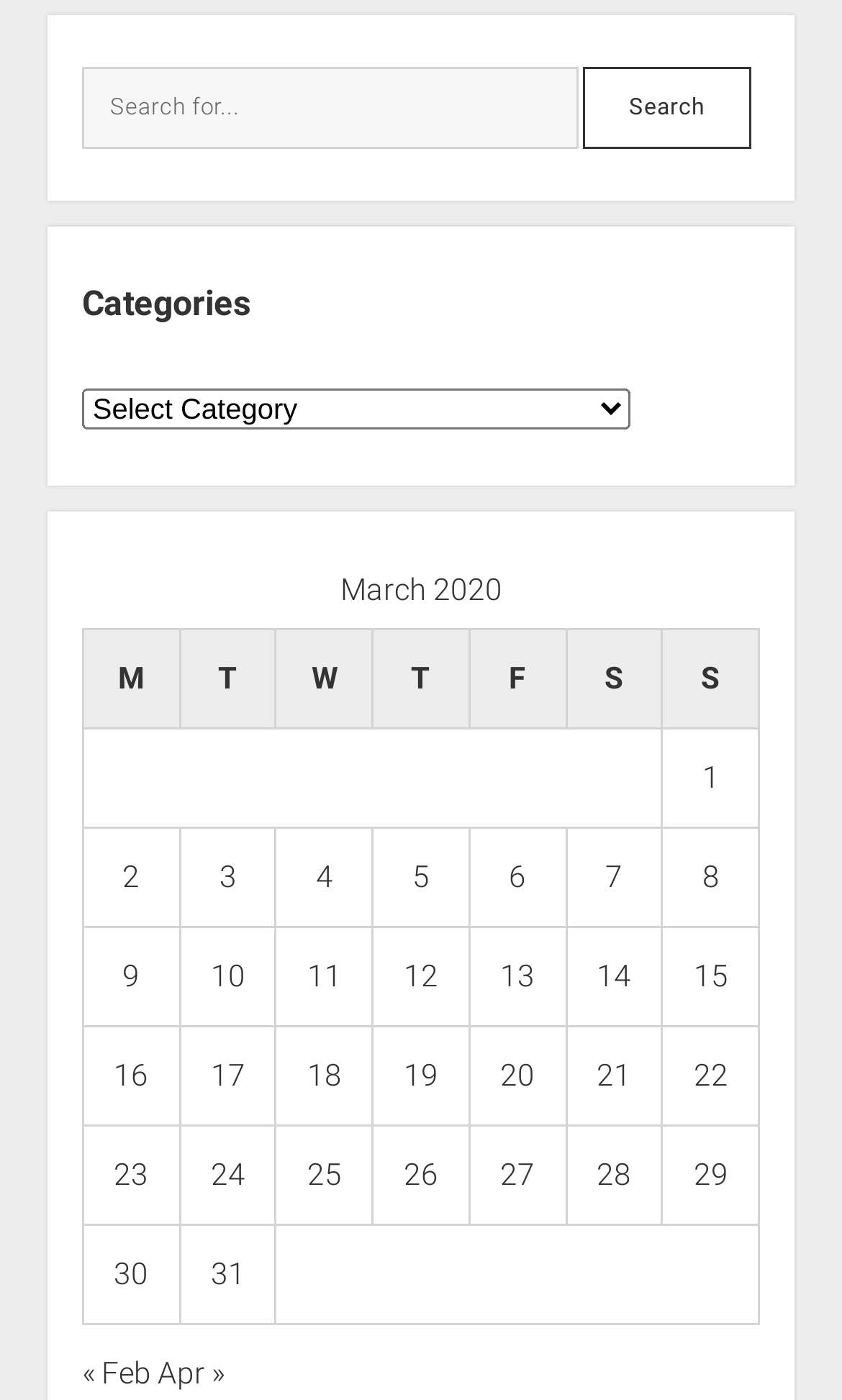Give a one-word or short-phrase answer to the following question: 
What is the previous month?

Feb